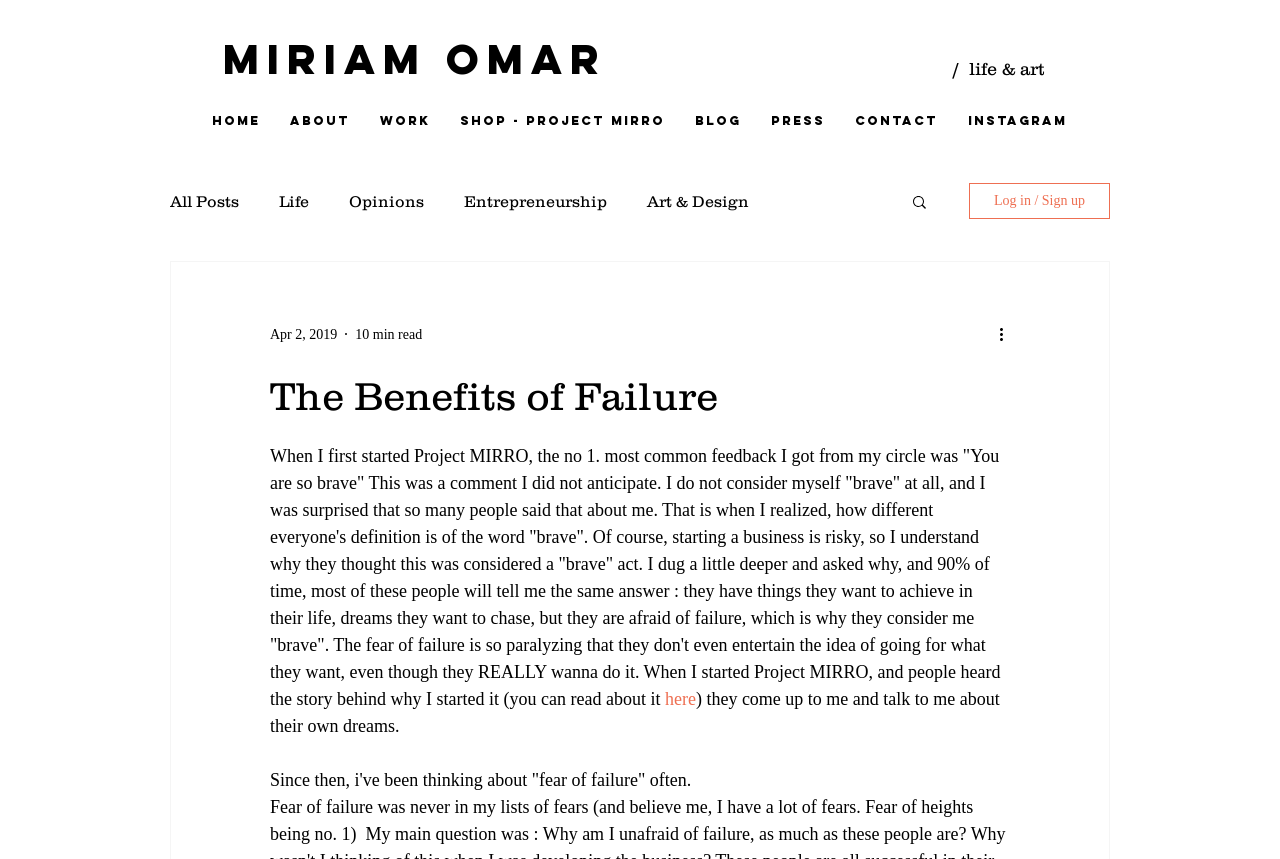Answer succinctly with a single word or phrase:
What is the purpose of the 'Search' button?

To search the website